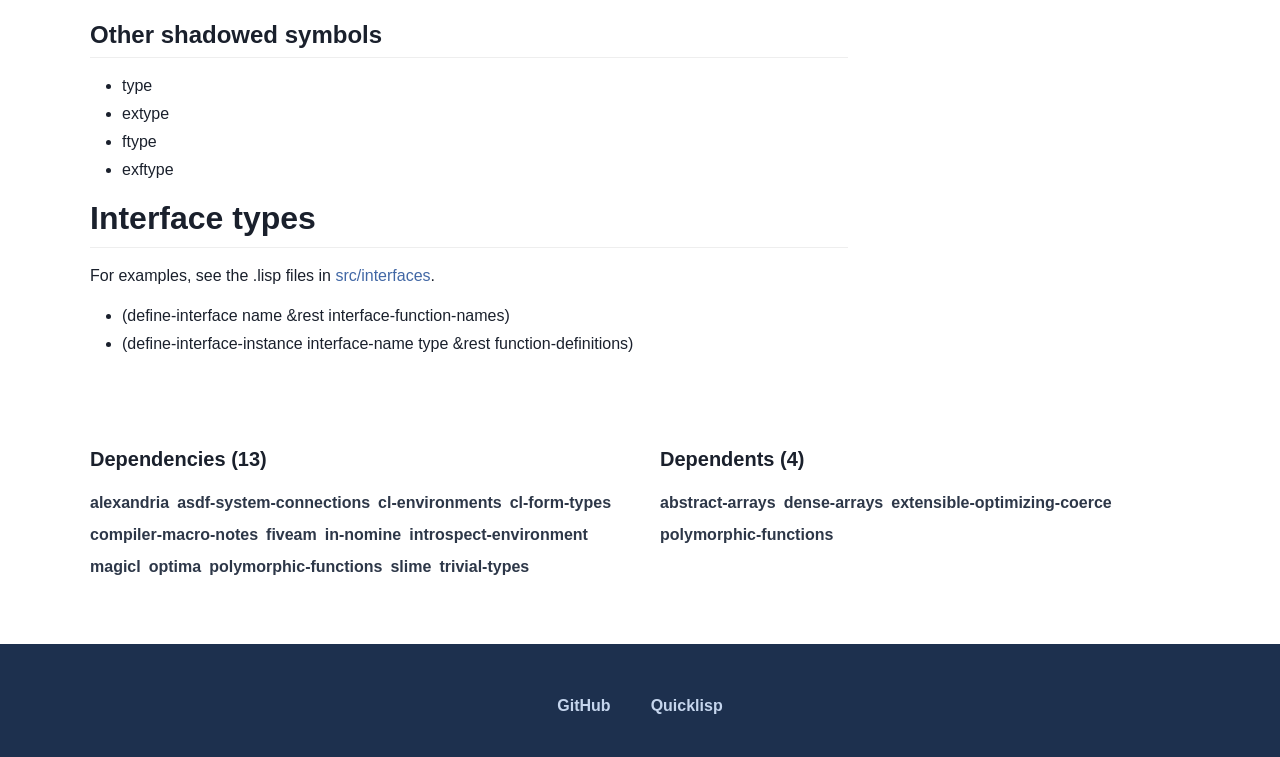Please provide the bounding box coordinates for the element that needs to be clicked to perform the following instruction: "Go to the 'GitHub' page". The coordinates should be given as four float numbers between 0 and 1, i.e., [left, top, right, bottom].

[0.435, 0.917, 0.477, 0.949]